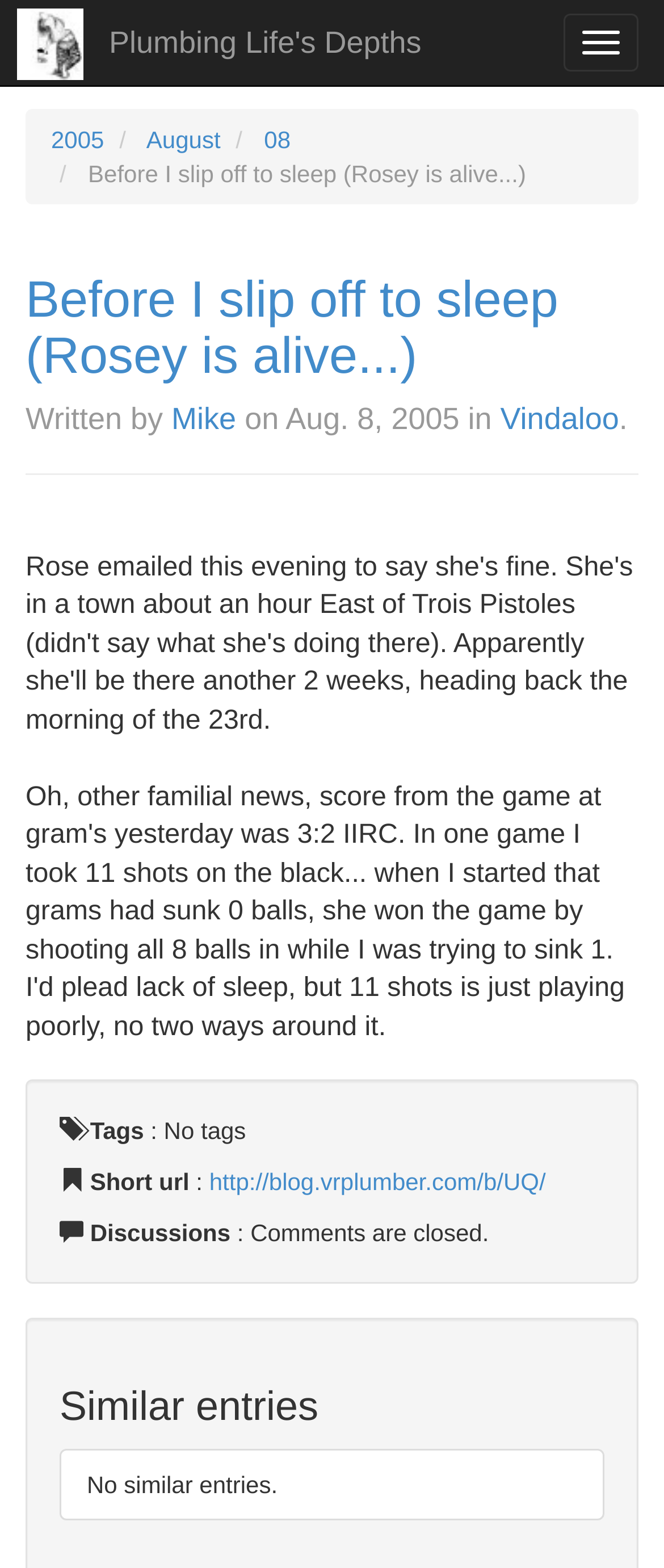Find the bounding box coordinates of the element to click in order to complete the given instruction: "Click the 'Toggle navigation' button."

[0.849, 0.009, 0.962, 0.046]